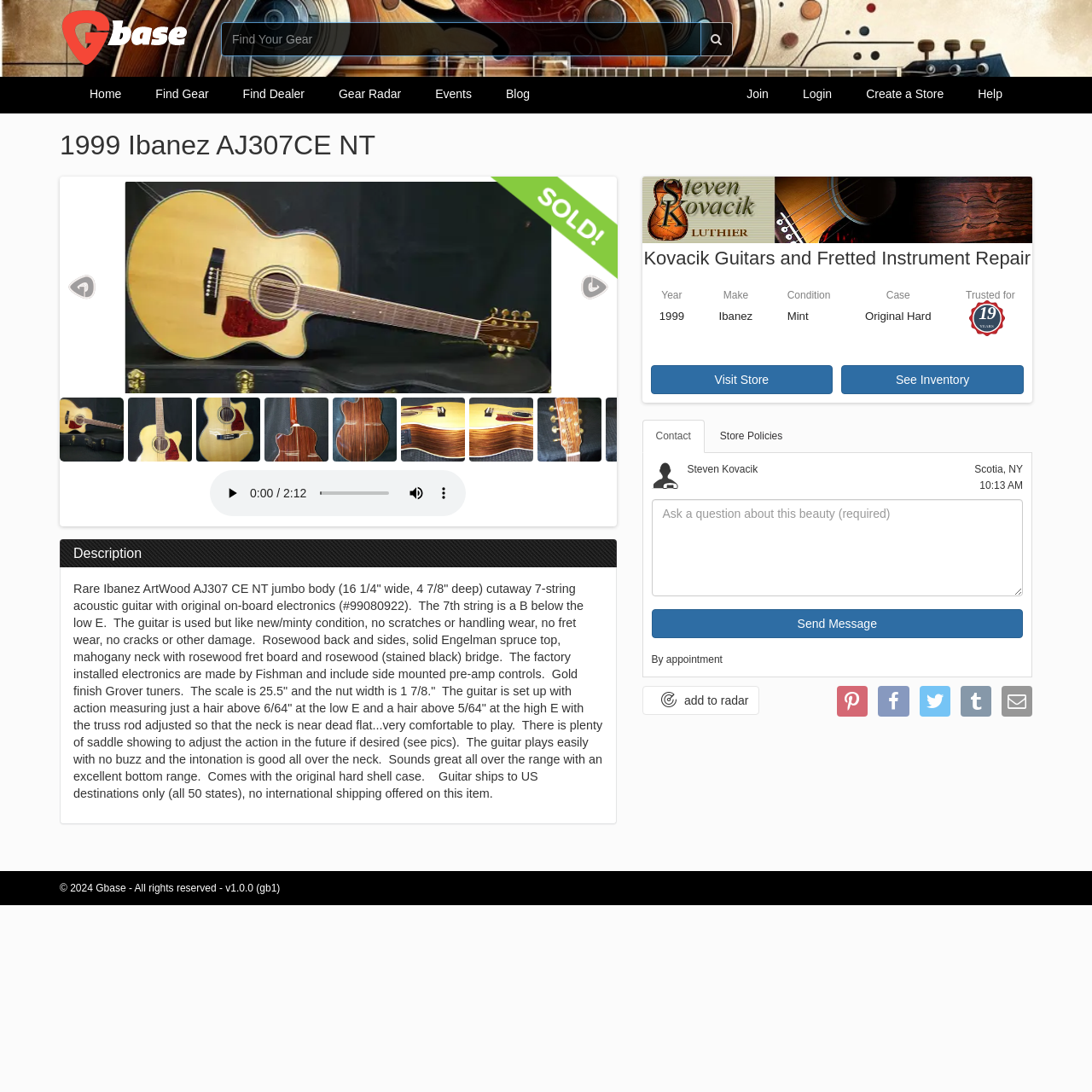Direct your attention to the image marked by the red boundary, What type of wood is the fretboard made of? Provide a single word or phrase in response.

Rosewood